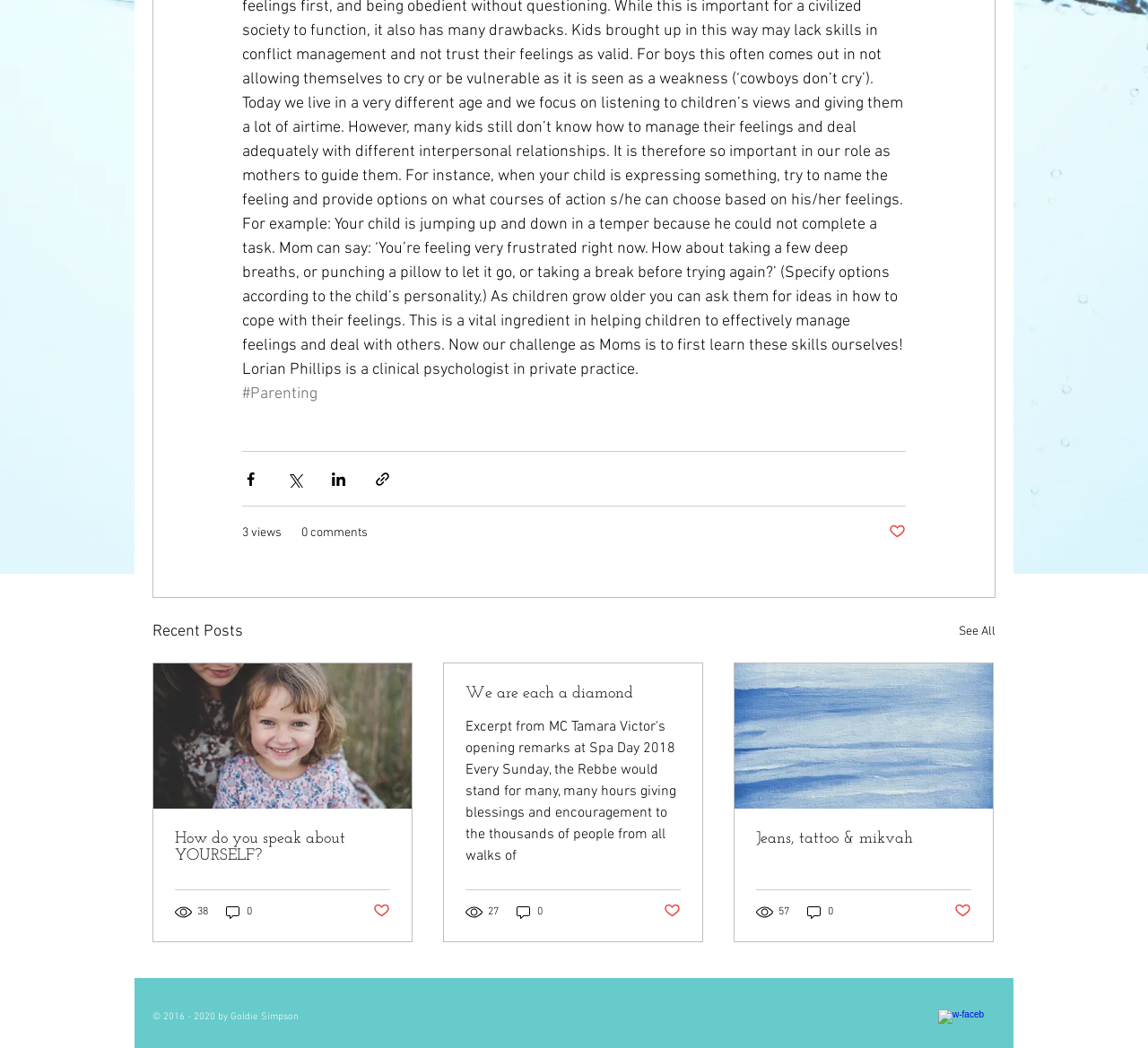Refer to the element description View location on campus map and identify the corresponding bounding box in the screenshot. Format the coordinates as (top-left x, top-left y, bottom-right x, bottom-right y) with values in the range of 0 to 1.

None